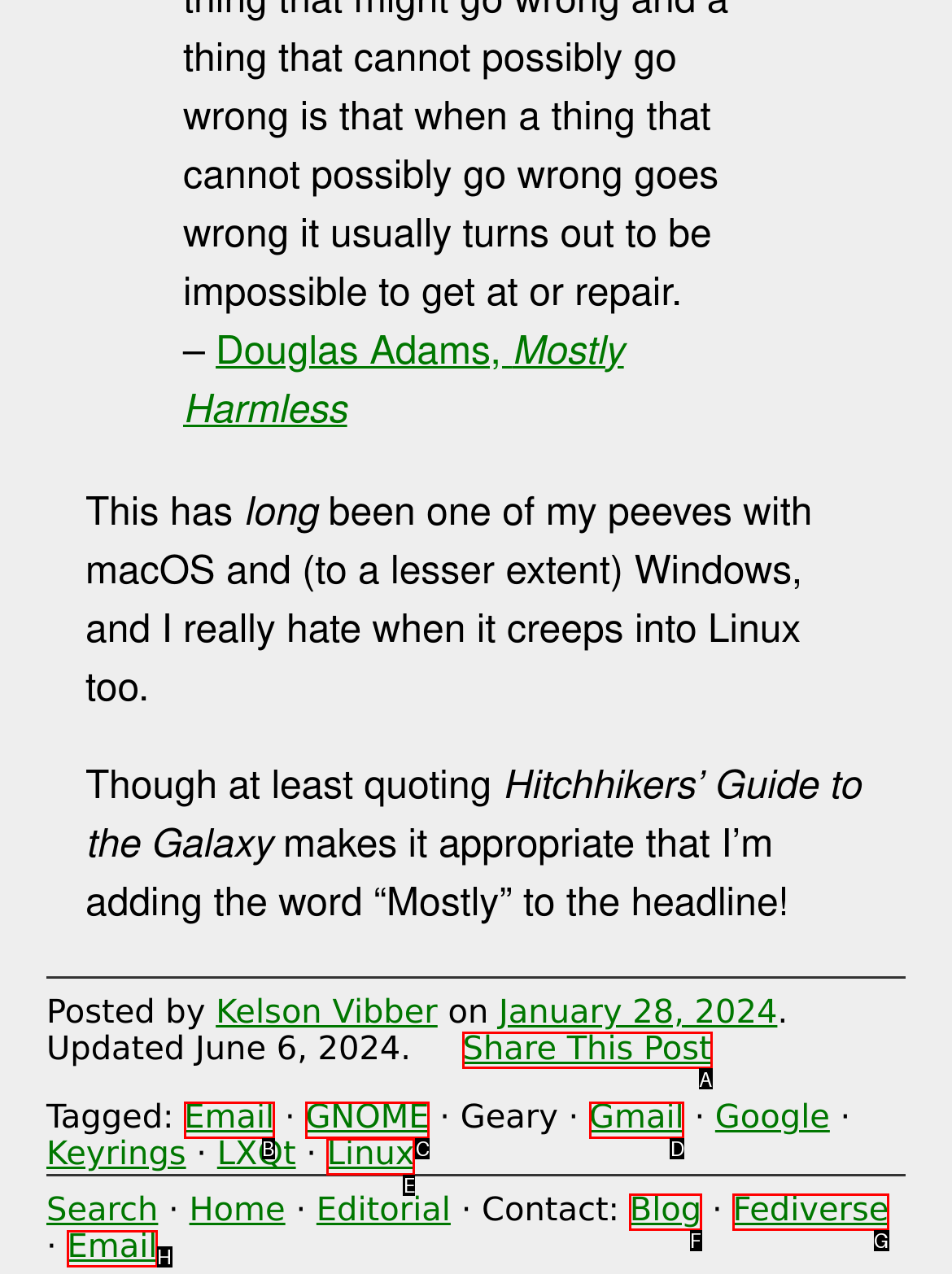Indicate the UI element to click to perform the task: Click on the 'Share This Post' link. Reply with the letter corresponding to the chosen element.

A